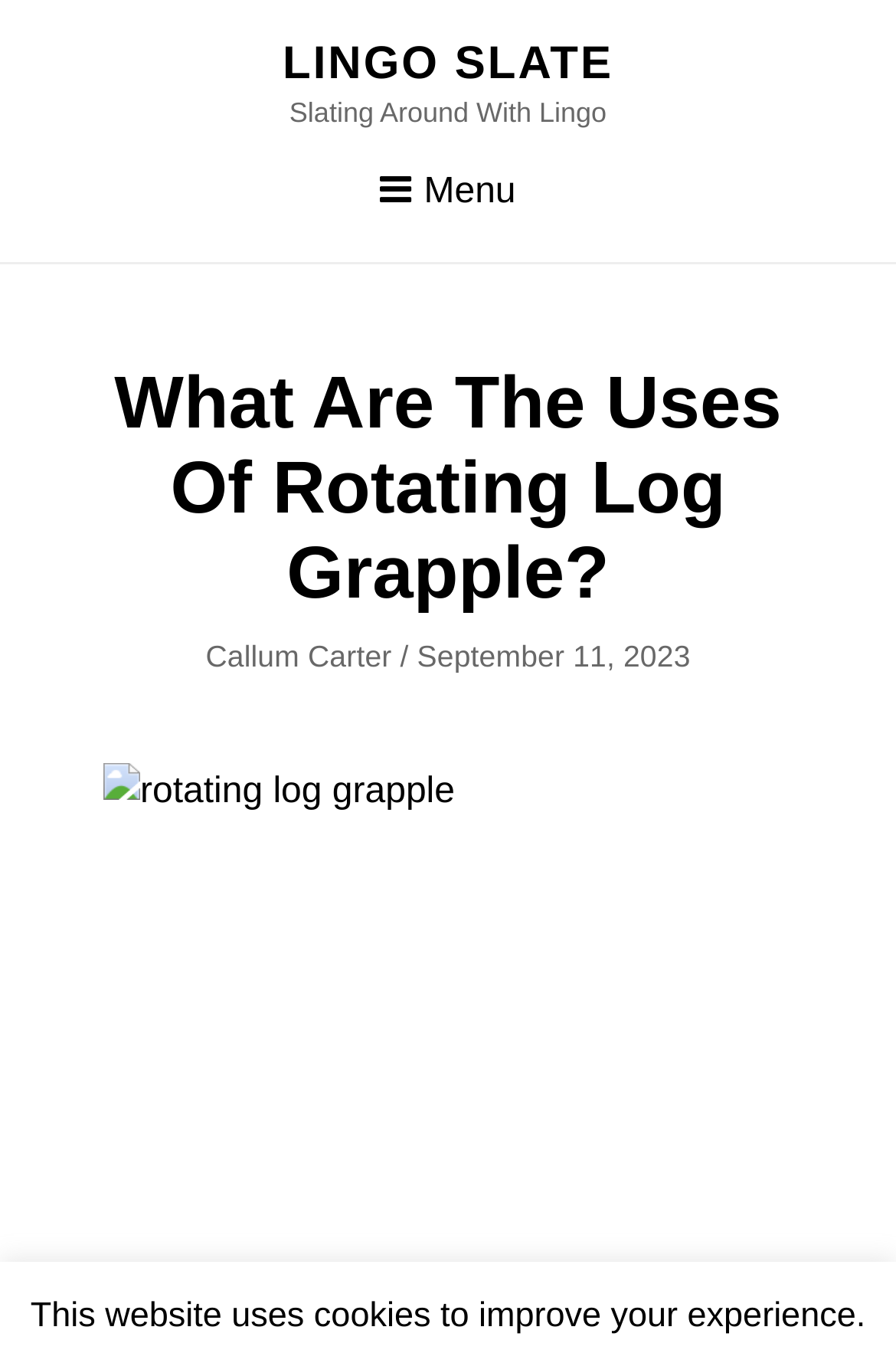Please determine the bounding box coordinates for the UI element described here. Use the format (top-left x, top-left y, bottom-right x, bottom-right y) with values bounded between 0 and 1: Menu

[0.396, 0.108, 0.604, 0.176]